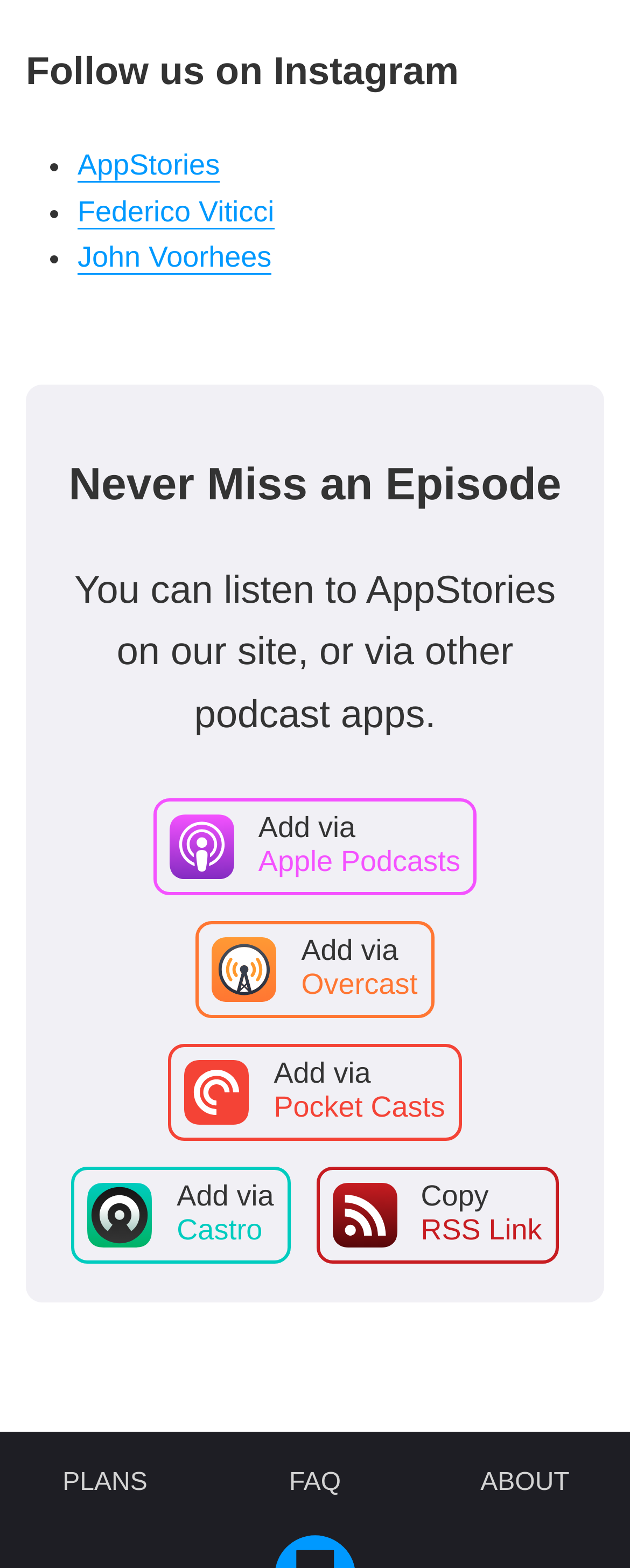Could you indicate the bounding box coordinates of the region to click in order to complete this instruction: "Copy RSS Link".

[0.501, 0.744, 0.886, 0.806]